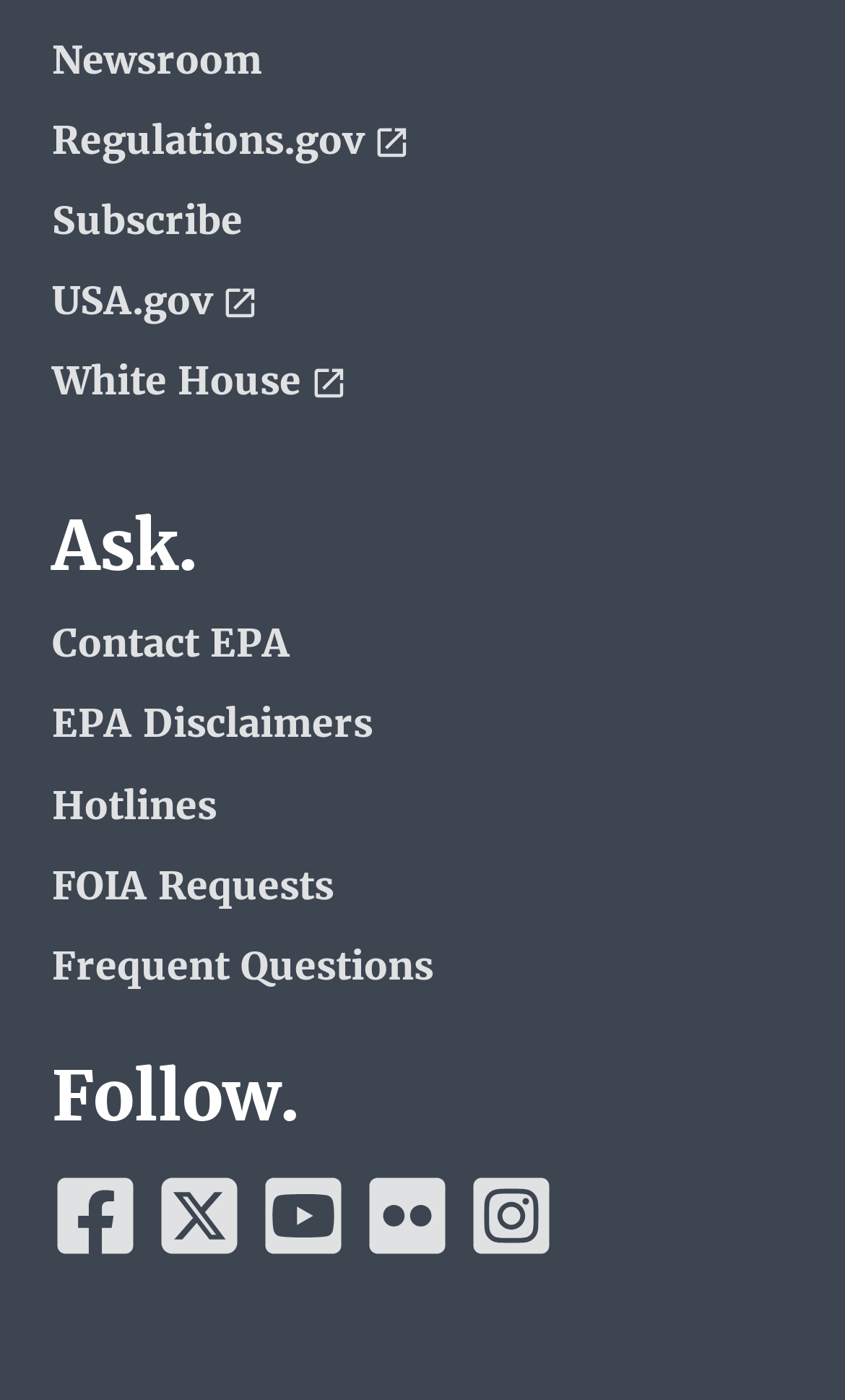Predict the bounding box for the UI component with the following description: "White HouseExit EPA’s Website".

[0.062, 0.257, 0.69, 0.29]